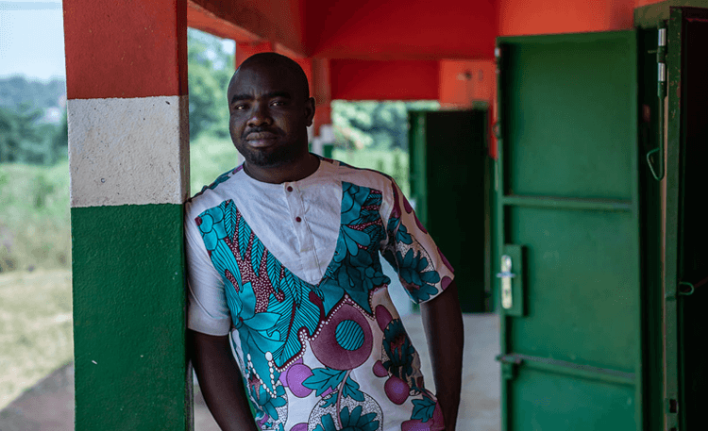Respond with a single word or phrase:
What is Nomel Meledje emphasizing?

Importance of supporting women